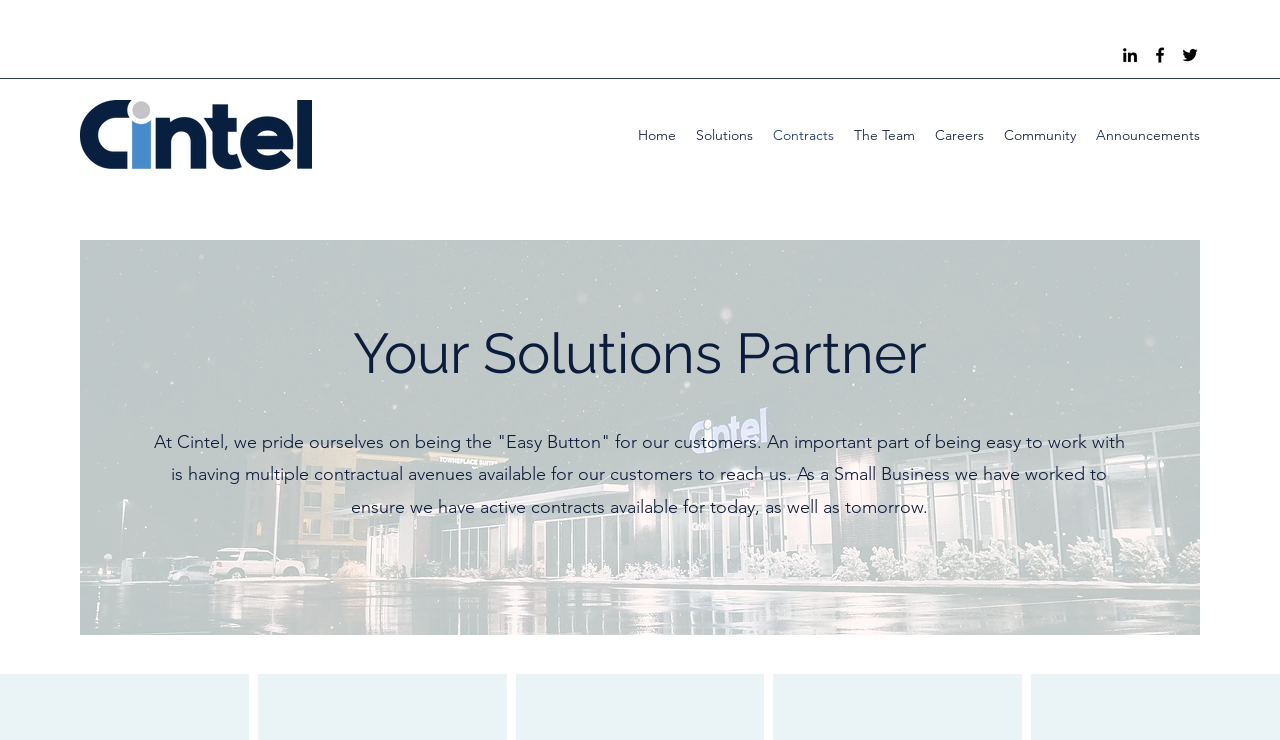Identify the bounding box coordinates for the region to click in order to carry out this instruction: "View Contracts page". Provide the coordinates using four float numbers between 0 and 1, formatted as [left, top, right, bottom].

[0.596, 0.162, 0.659, 0.203]